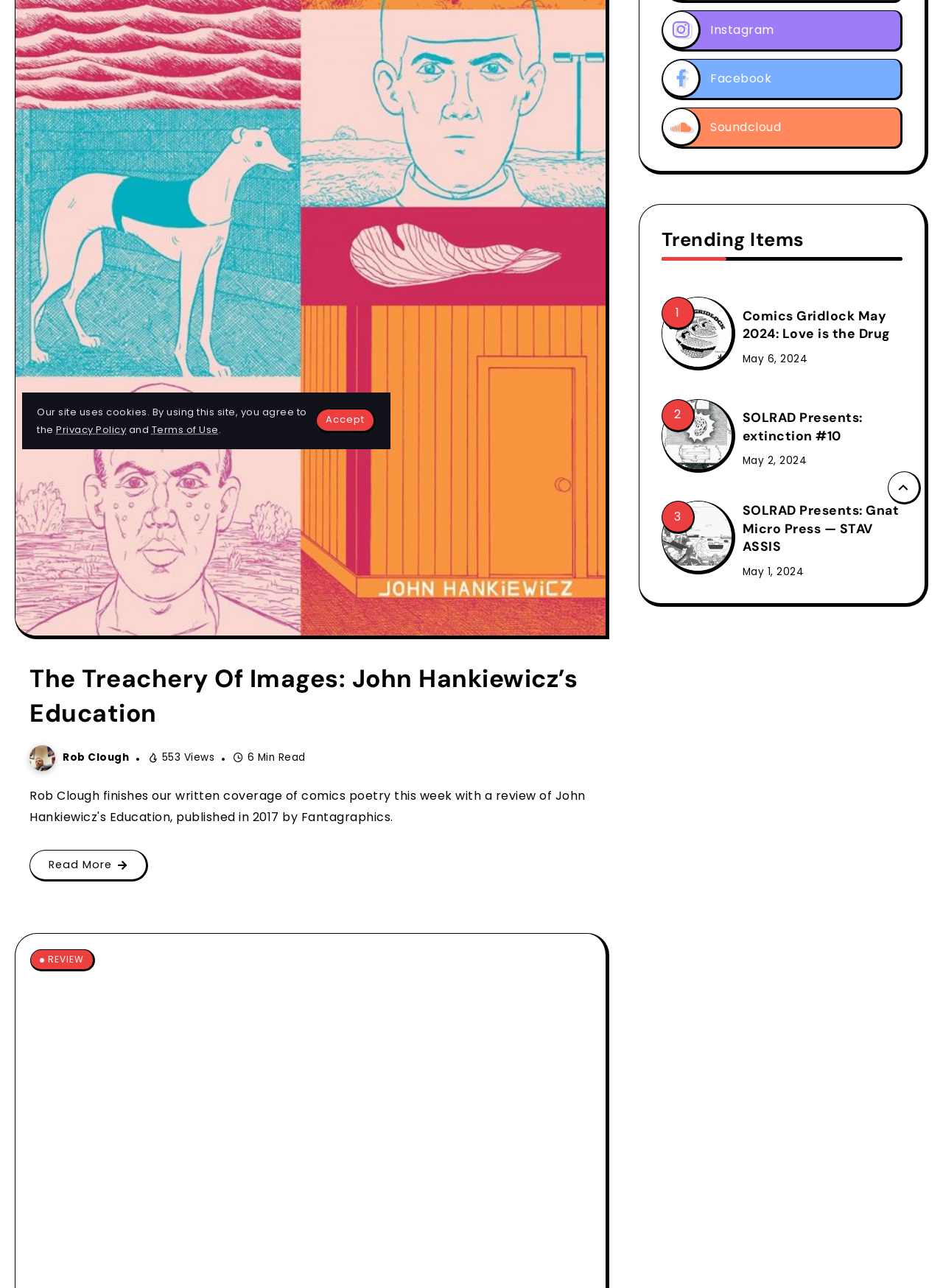Bounding box coordinates are given in the format (top-left x, top-left y, bottom-right x, bottom-right y). All values should be floating point numbers between 0 and 1. Provide the bounding box coordinate for the UI element described as: SOLRAD Presents: extinction #10

[0.787, 0.317, 0.915, 0.346]